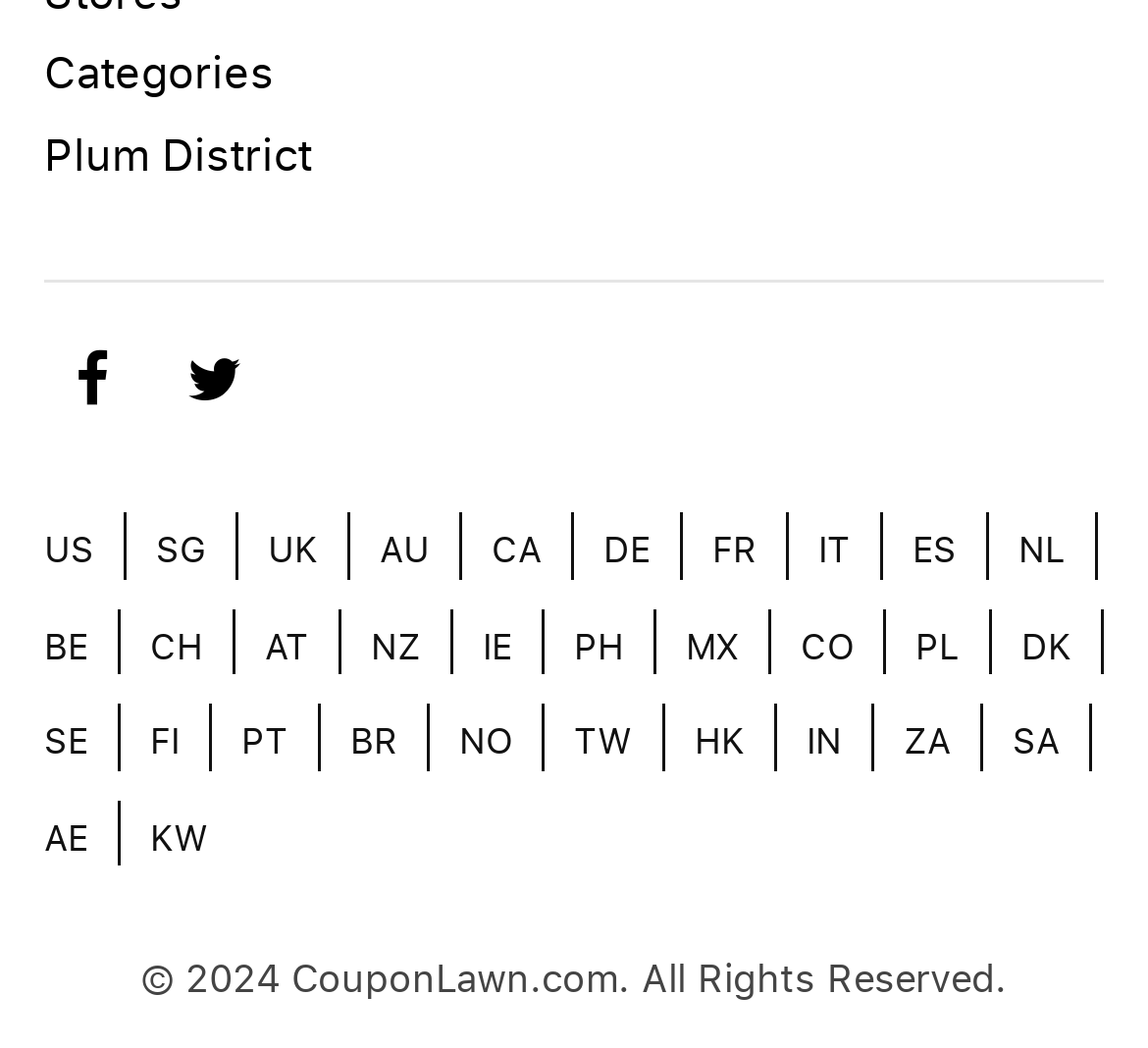Specify the bounding box coordinates of the element's region that should be clicked to achieve the following instruction: "Go to Plum District". The bounding box coordinates consist of four float numbers between 0 and 1, in the format [left, top, right, bottom].

[0.038, 0.117, 0.272, 0.173]